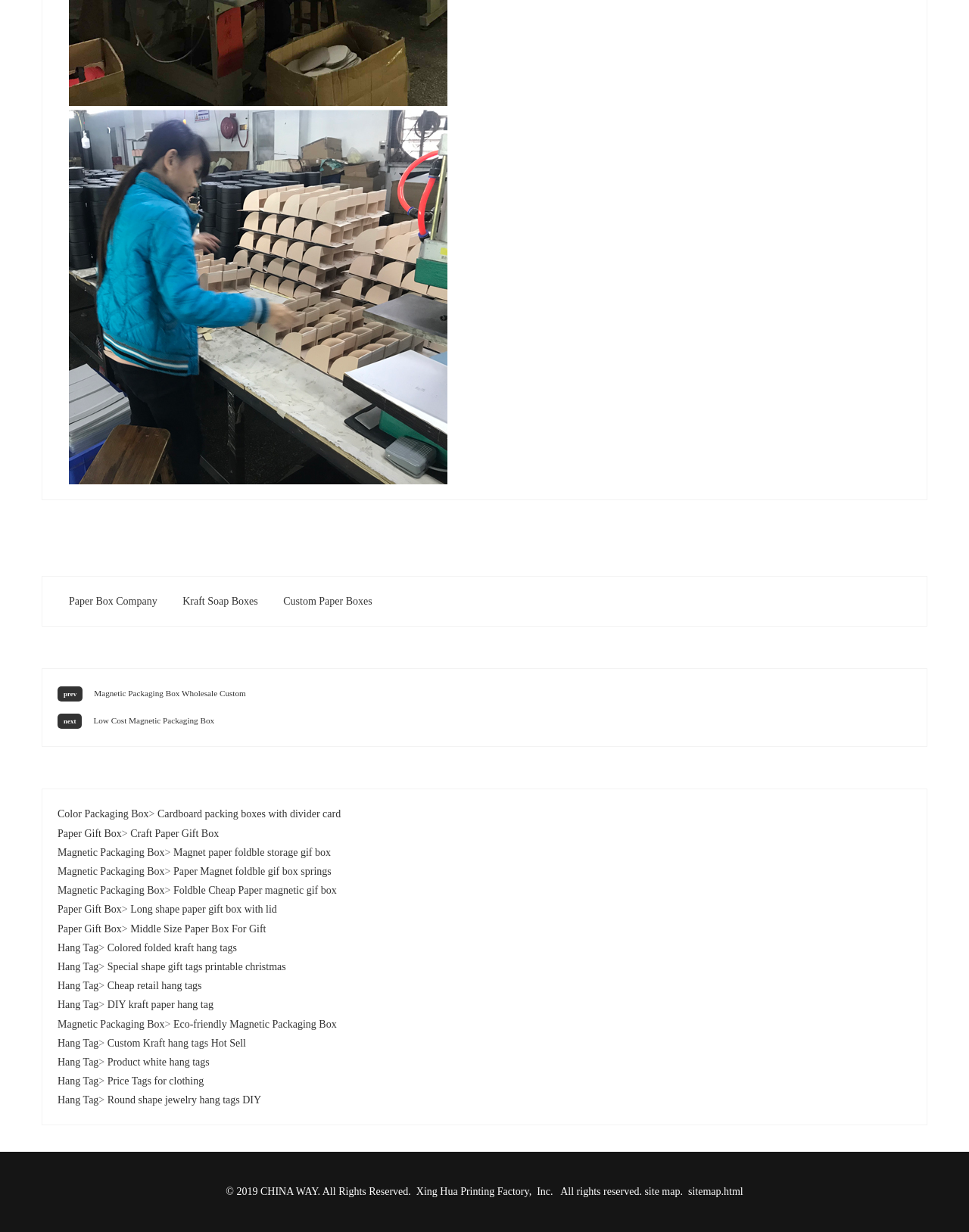Please identify the bounding box coordinates of the clickable area that will allow you to execute the instruction: "Visit 'Xing Hua Printing Factory'".

[0.43, 0.963, 0.546, 0.972]